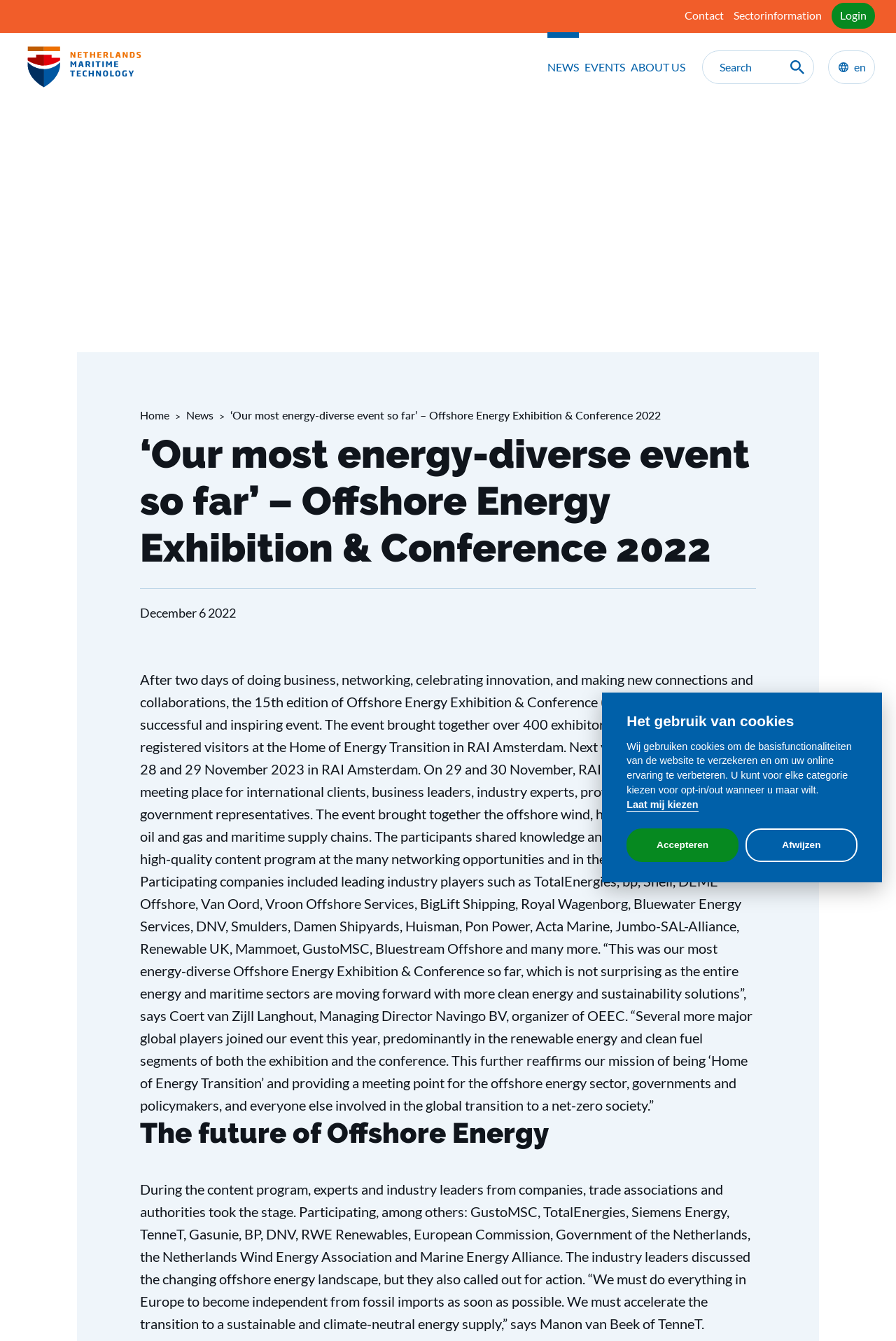Identify the bounding box coordinates for the element that needs to be clicked to fulfill this instruction: "Go to NEWS". Provide the coordinates in the format of four float numbers between 0 and 1: [left, top, right, bottom].

[0.608, 0.037, 0.649, 0.063]